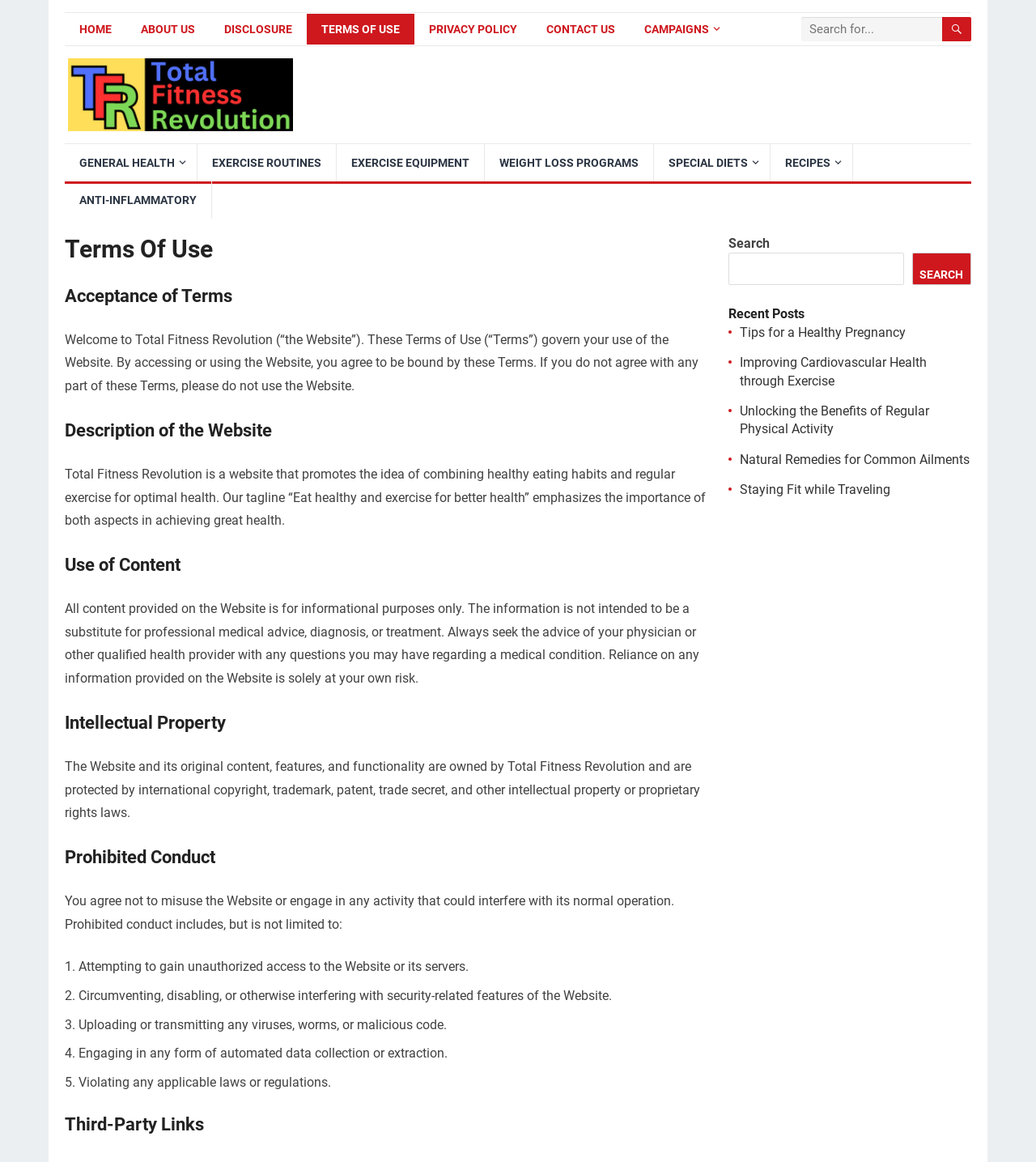What is the function of the search box?
Using the image as a reference, answer the question with a short word or phrase.

Search the Website